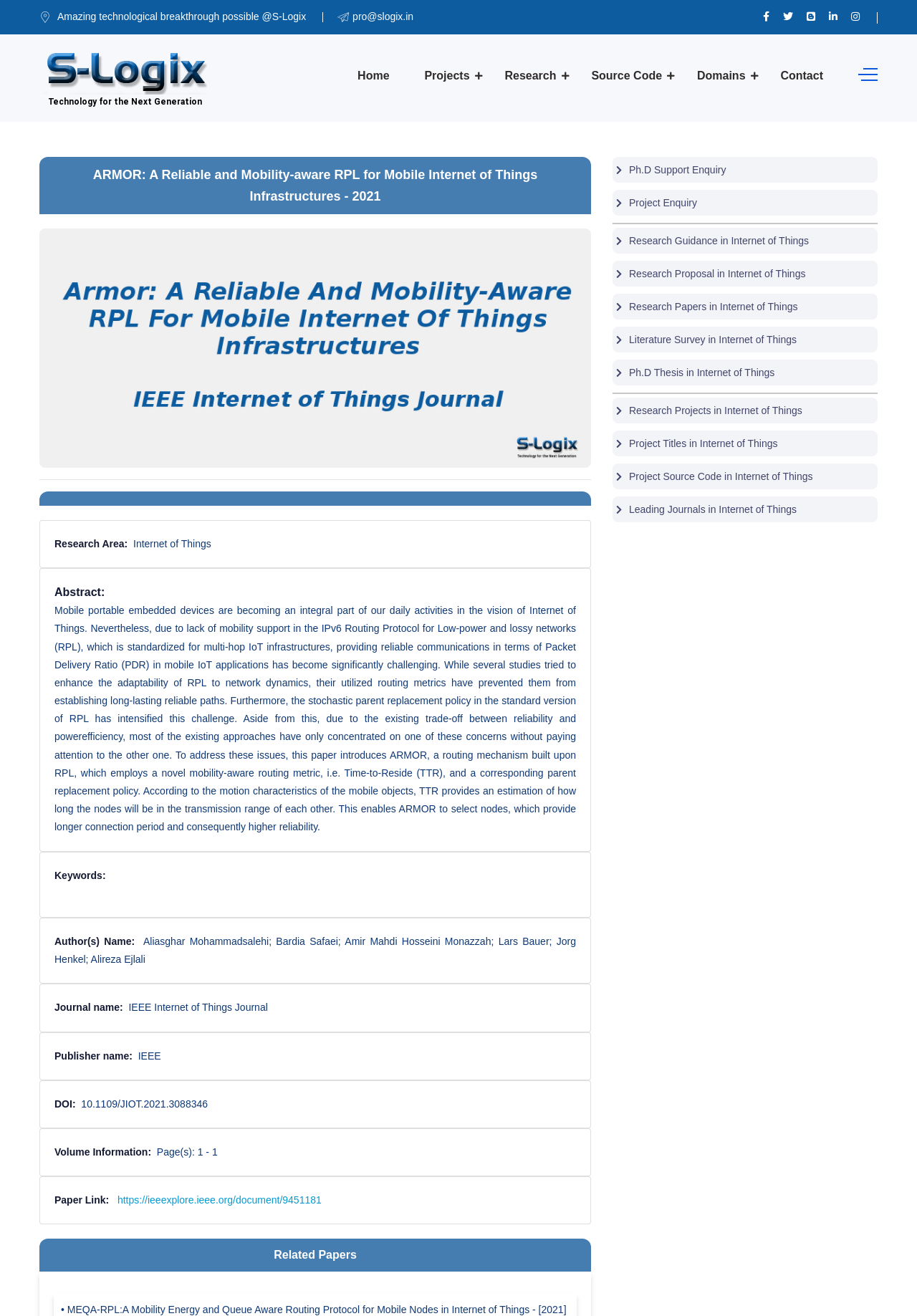What is the DOI of this paper?
Using the image provided, answer with just one word or phrase.

10.1109/JIOT.2021.3088346